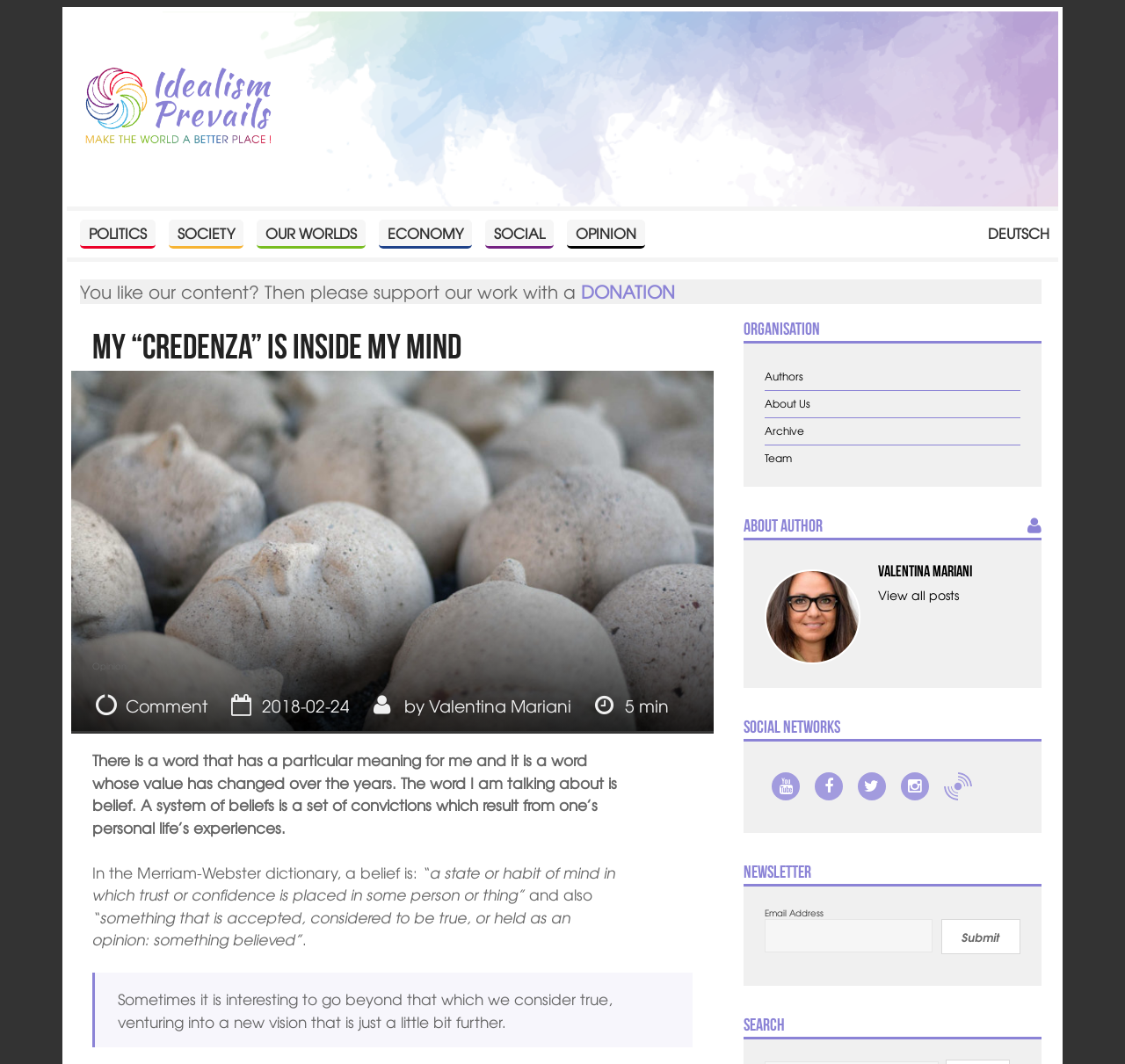Utilize the details in the image to thoroughly answer the following question: What type of content is presented on this webpage?

Based on the webpage structure and content, it appears to be an opinion article or blog post, as it includes a heading, paragraphs of text, and a byline with the author's name.